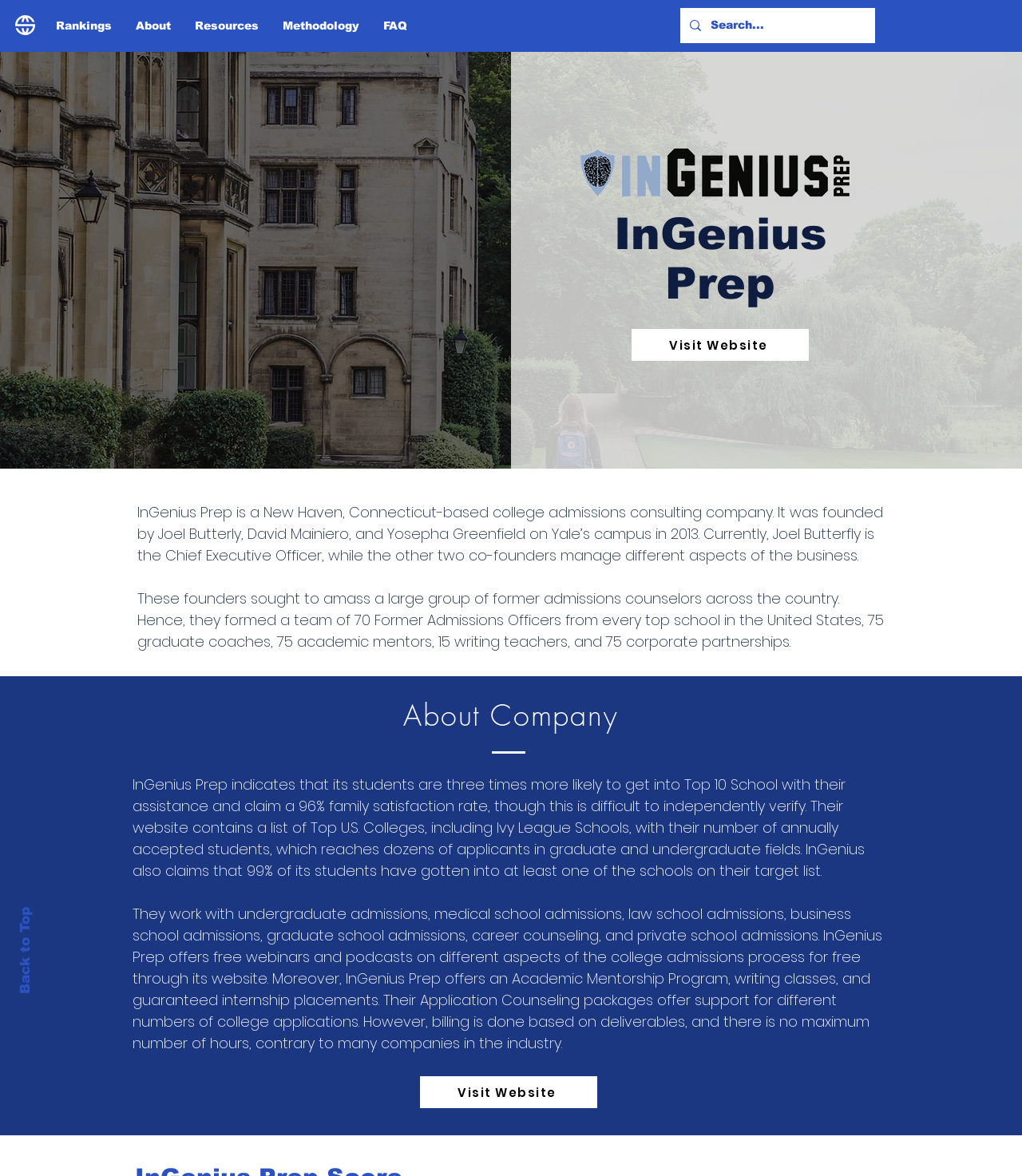Respond to the question below with a concise word or phrase:
What is the name of the college admissions consulting company?

InGenius Prep